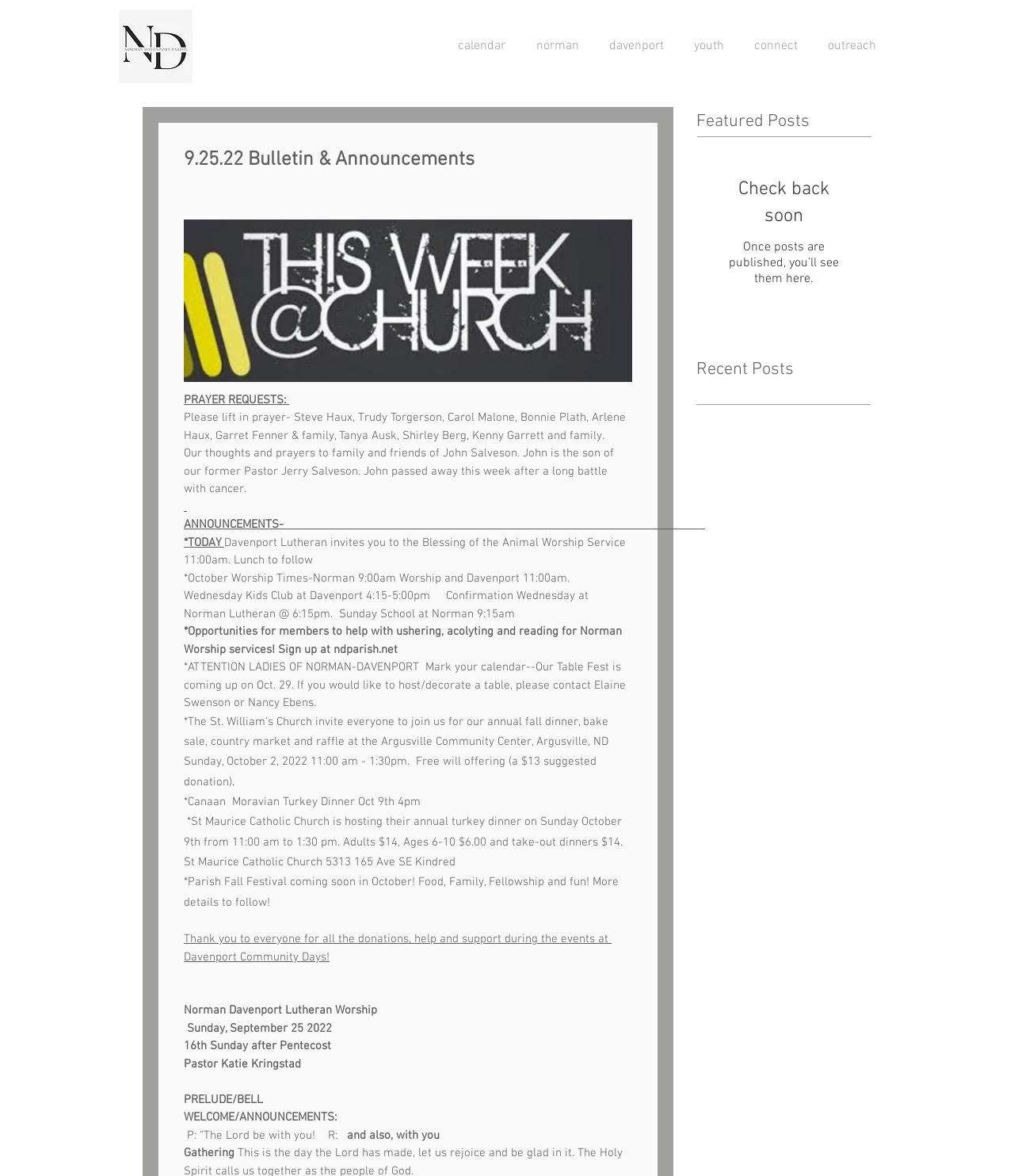From the image, can you give a detailed response to the question below:
What is the purpose of this webpage?

Based on the content of the webpage, it appears to be a church's webpage that provides announcements, prayer requests, and upcoming events. The presence of links to different church locations and worship times also suggests that the webpage is used to inform members about church activities.